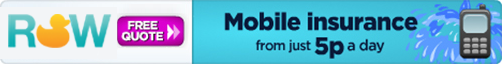Look at the image and write a detailed answer to the question: 
What is the daily cost of mobile insurance mentioned in the ad?

The advertisement highlights the affordability of Row.co.uk's mobile insurance services by stating that coverage is available from just 5p a day, making it an attractive option for budget-conscious customers.